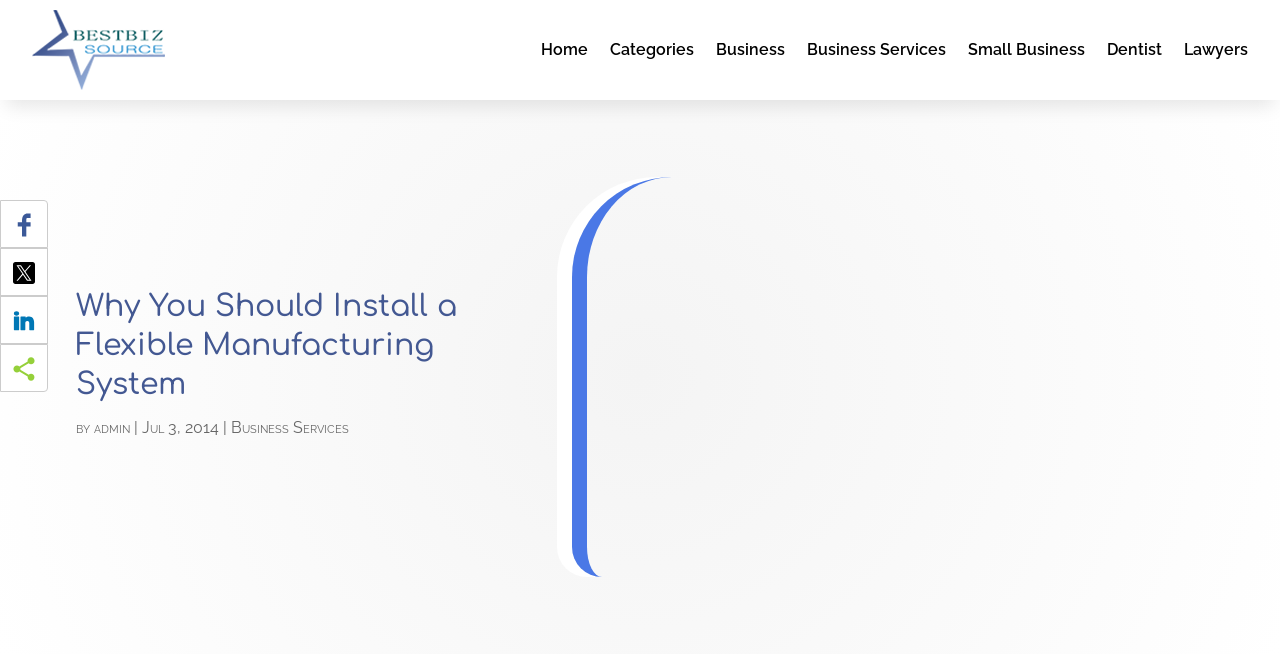Please identify the bounding box coordinates of the element I should click to complete this instruction: 'Share on Facebook'. The coordinates should be given as four float numbers between 0 and 1, like this: [left, top, right, bottom].

[0.01, 0.32, 0.027, 0.356]